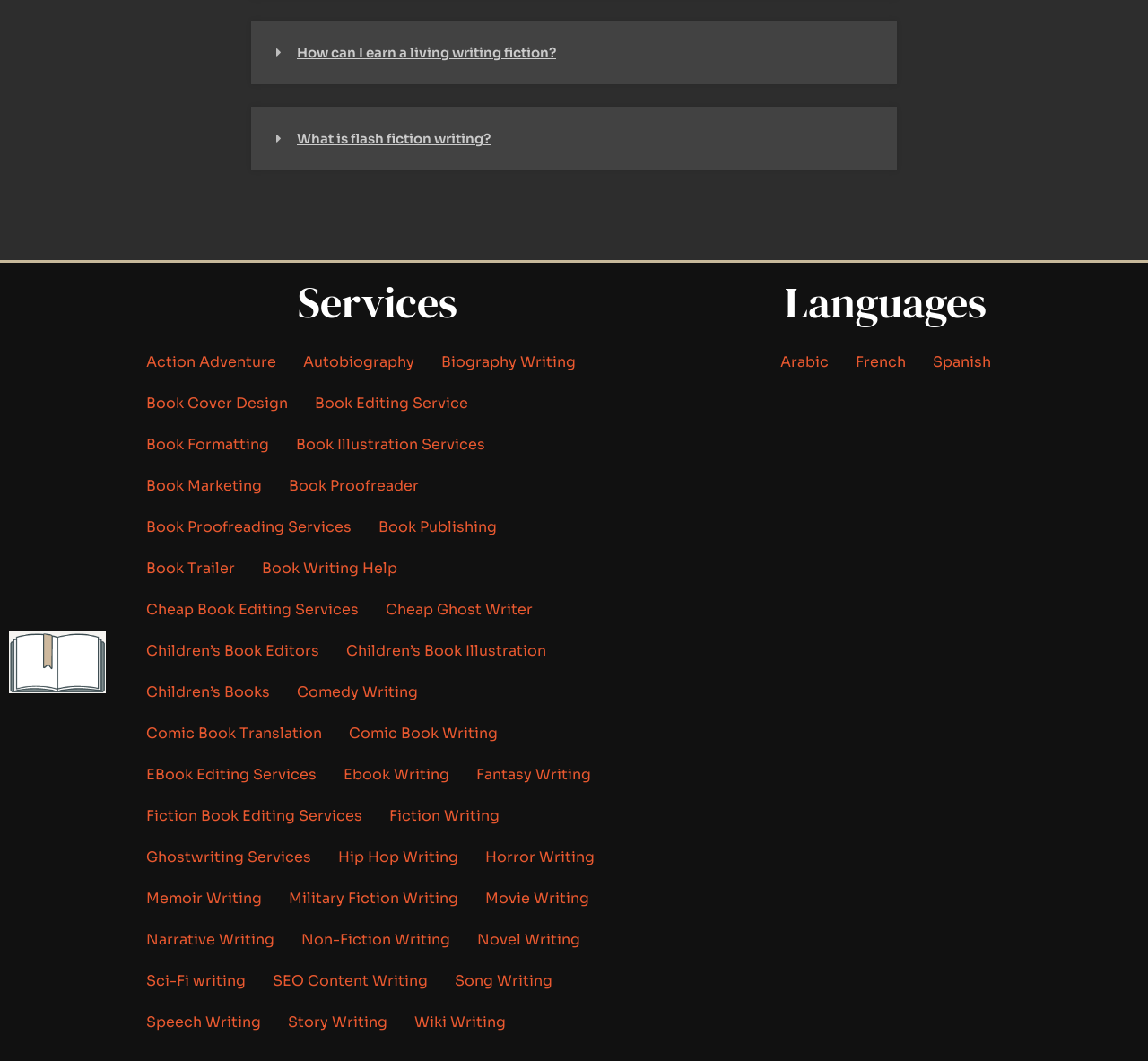Please find the bounding box for the UI element described by: "parent_node: Search for: value="Search"".

None